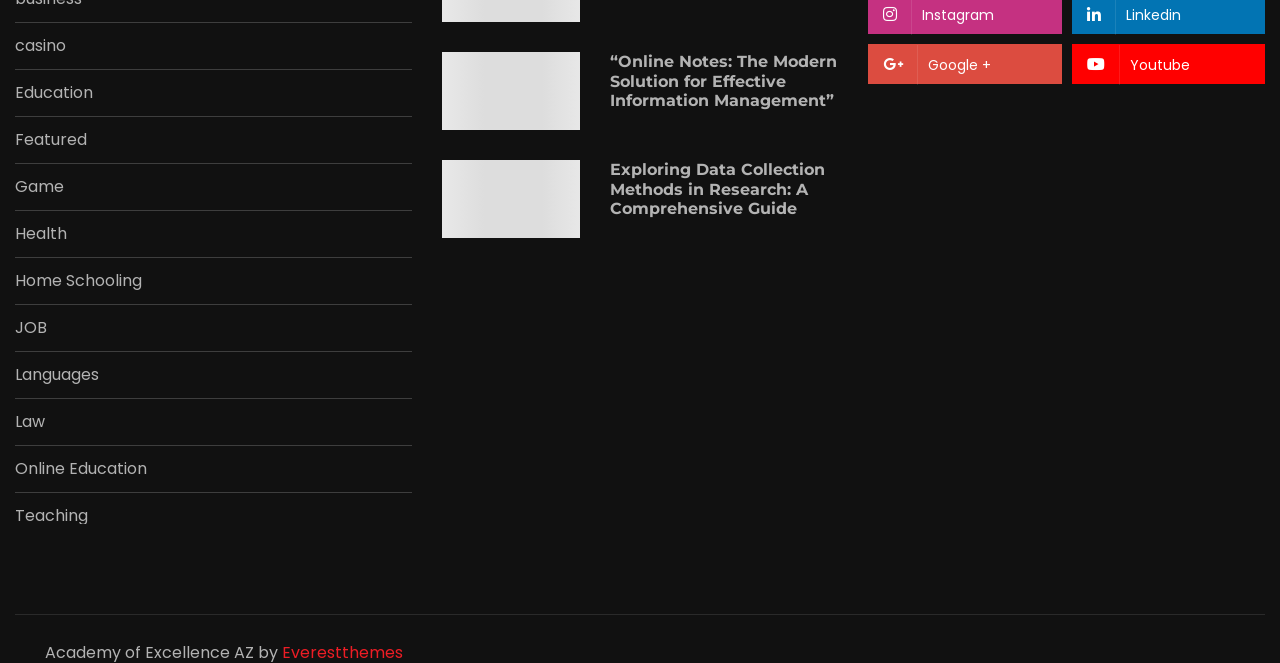Determine the bounding box coordinates for the region that must be clicked to execute the following instruction: "go to online education".

[0.012, 0.696, 0.115, 0.72]